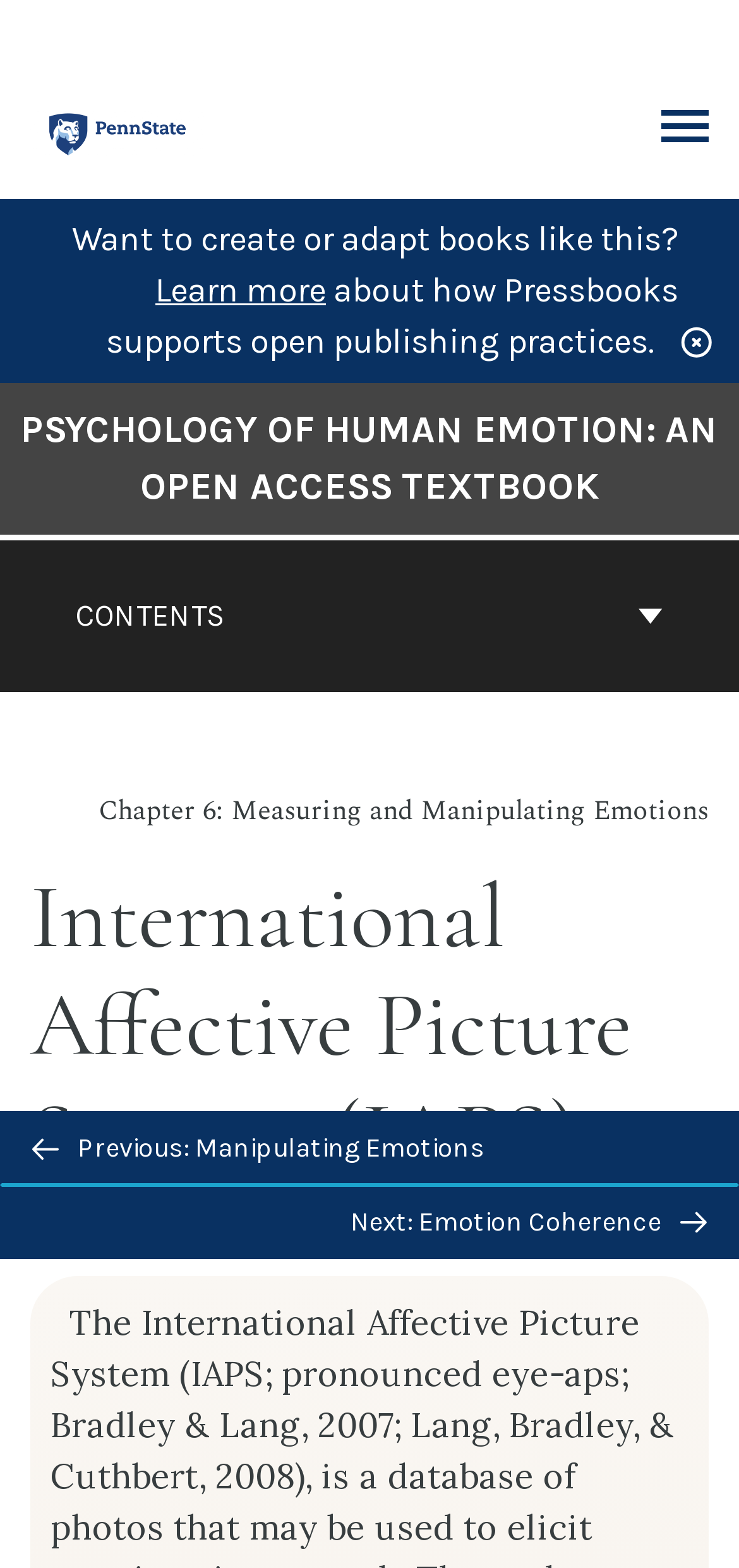Provide a brief response using a word or short phrase to this question:
What is the name of the open access textbook?

Psychology of Human Emotion: An Open Access Textbook